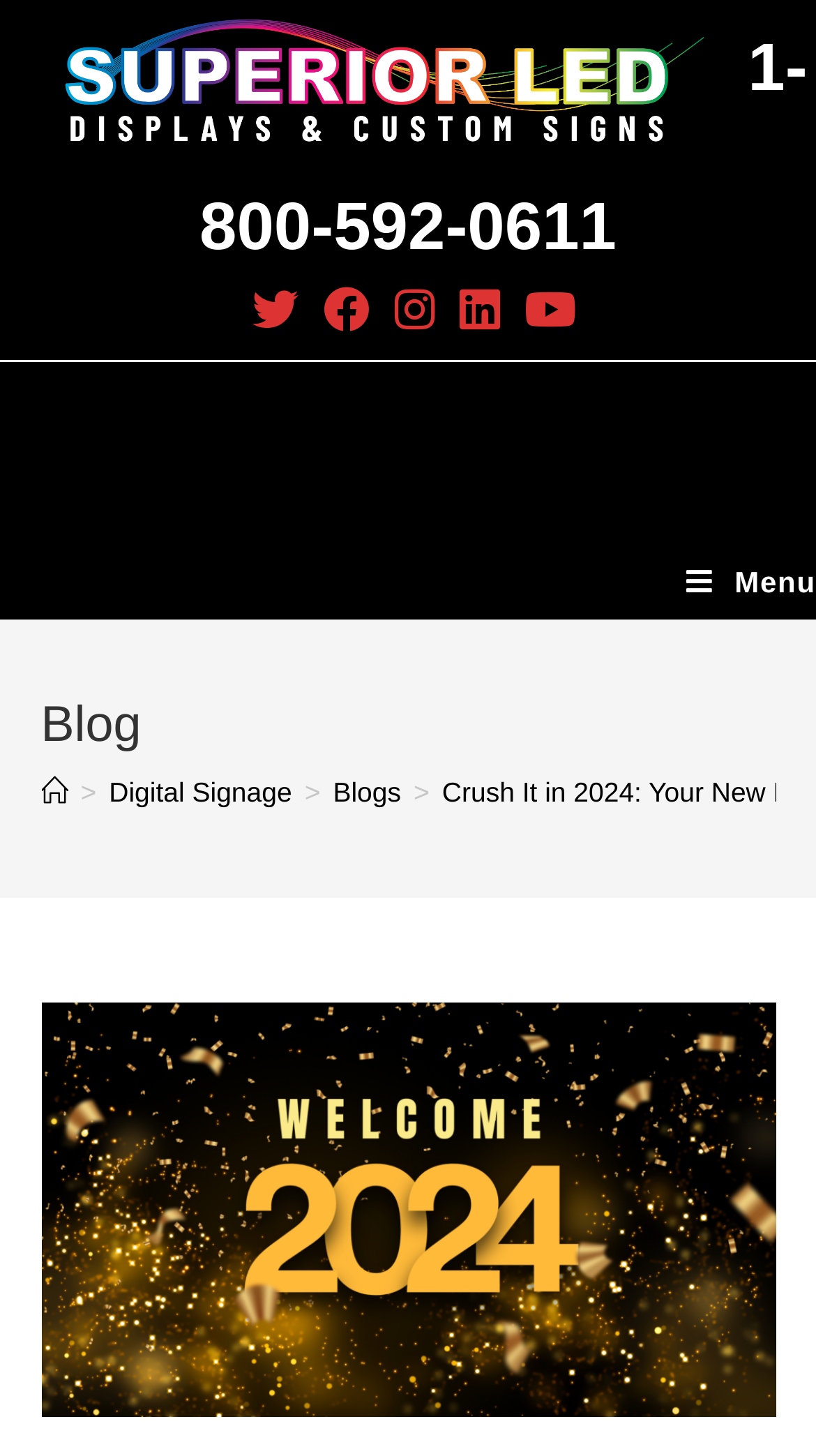Please analyze the image and give a detailed answer to the question:
What type of content is available on this website?

I found that the website has a blog section by looking at the navigation menu, which includes a 'Blog' heading, indicating that the website has blog content available.